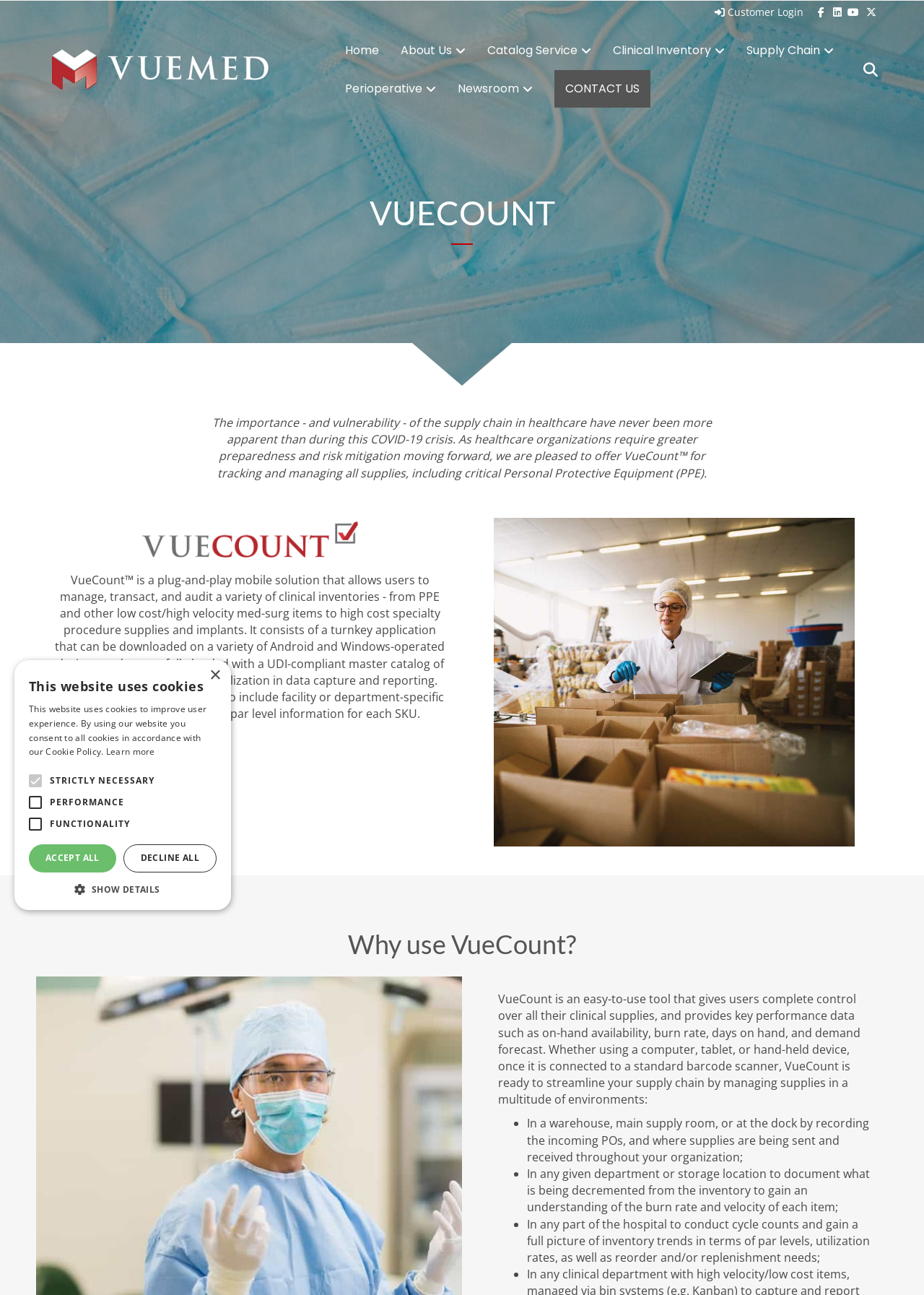Please identify the bounding box coordinates of the area I need to click to accomplish the following instruction: "Click the Search link".

[0.923, 0.041, 0.95, 0.067]